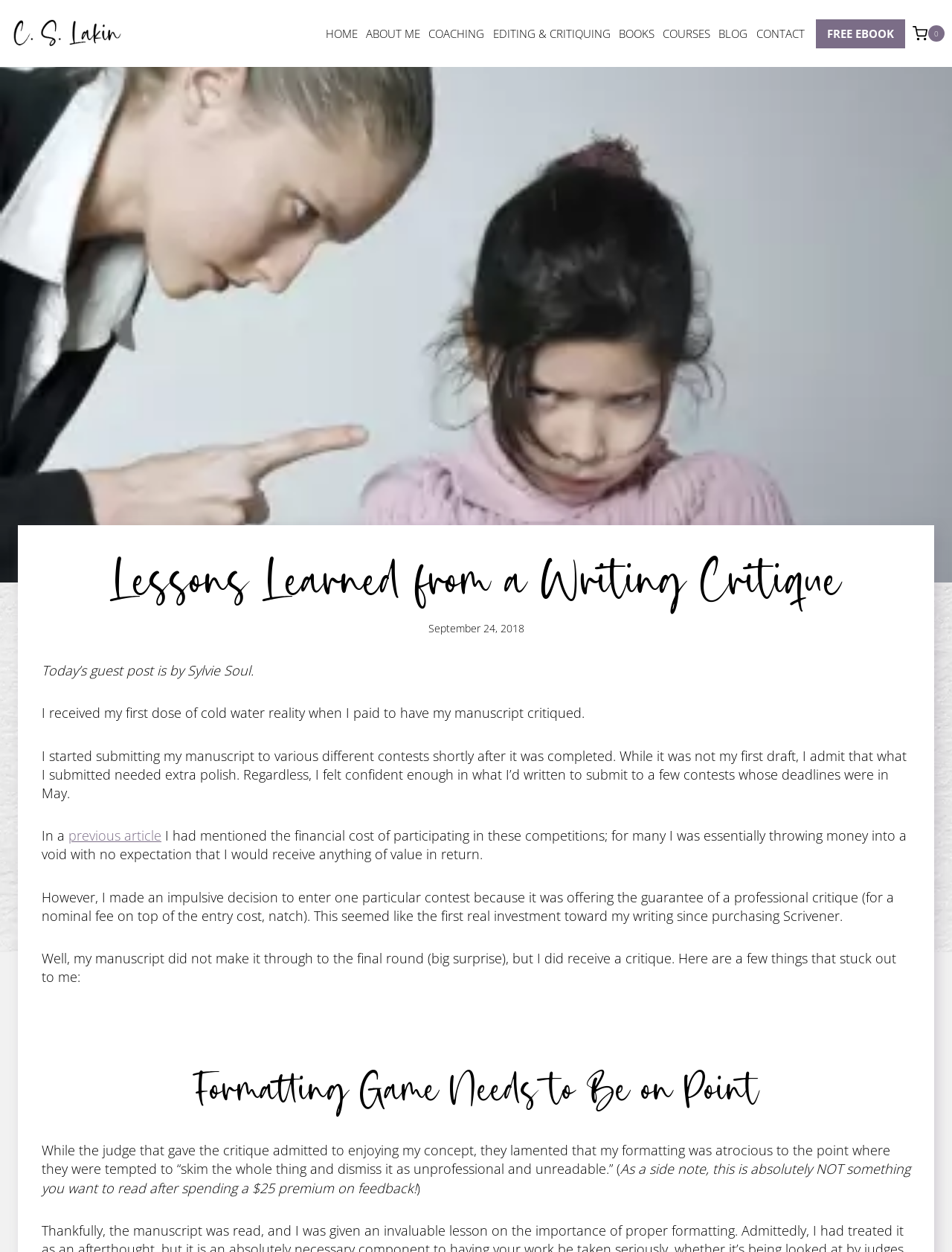Offer a meticulous caption that includes all visible features of the webpage.

This webpage is a blog post titled "Lessons Learned from a Writing Critique" by C. S. Lakin. At the top left, there is a link to the author's name, accompanied by a small image. Below this, there is a primary navigation menu with 7 links: HOME, ABOUT ME, COACHING, EDITING & CRITIQUING, BOOKS, COURSES, and BLOG. 

To the right of the navigation menu, there is a link to a free eBook and a shopping cart icon with a link. 

The main content of the blog post is divided into sections. The first section has a heading "Lessons Learned from a Writing Critique" and a timestamp "September 24, 2018". The author, Sylvie Soul, introduces herself and begins telling a story about submitting her manuscript to contests and receiving a critique. 

The text is divided into paragraphs, with some links and headings scattered throughout. There is a heading "Formatting Game Needs to Be on Point" and several paragraphs discussing the critique and the author's reactions. 

At the bottom right of the page, there is a "Scroll to top" button.